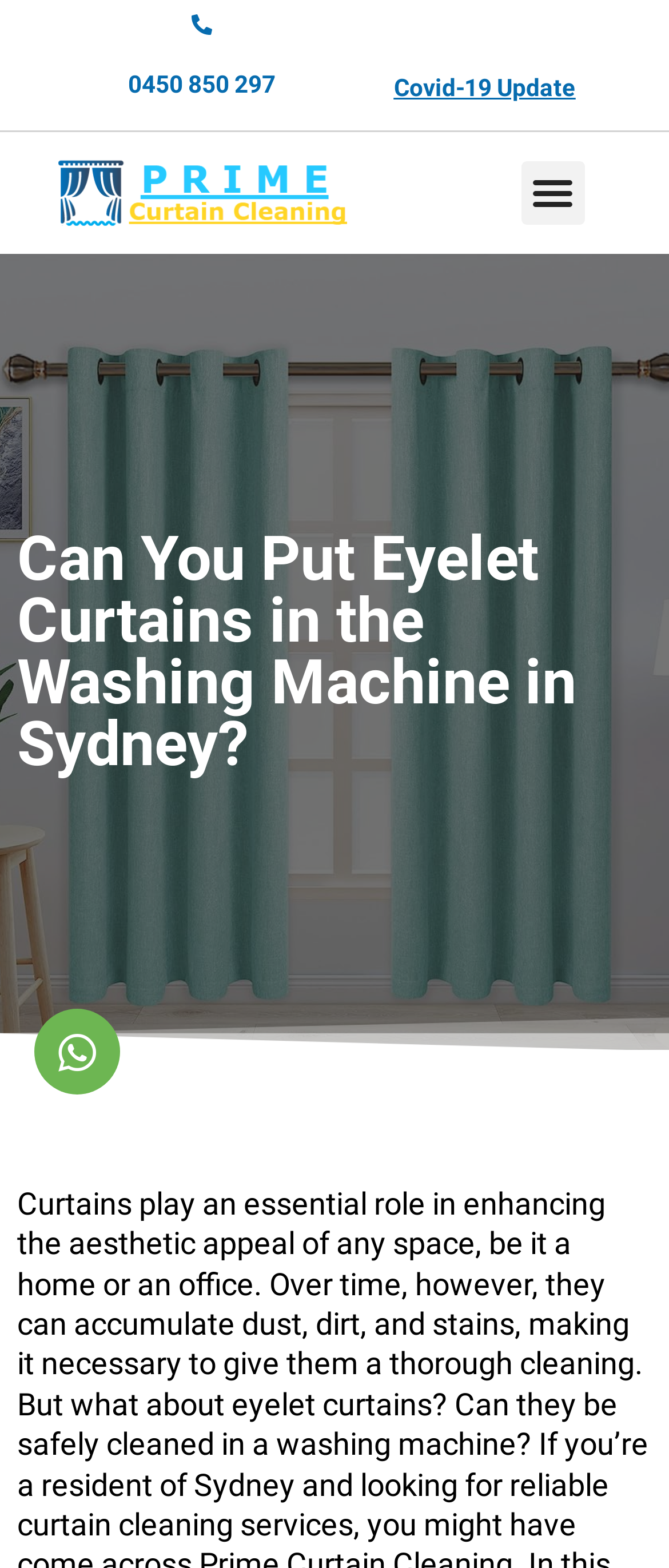Identify the bounding box for the UI element that is described as follows: "alt="Logo"".

[0.076, 0.095, 0.524, 0.151]